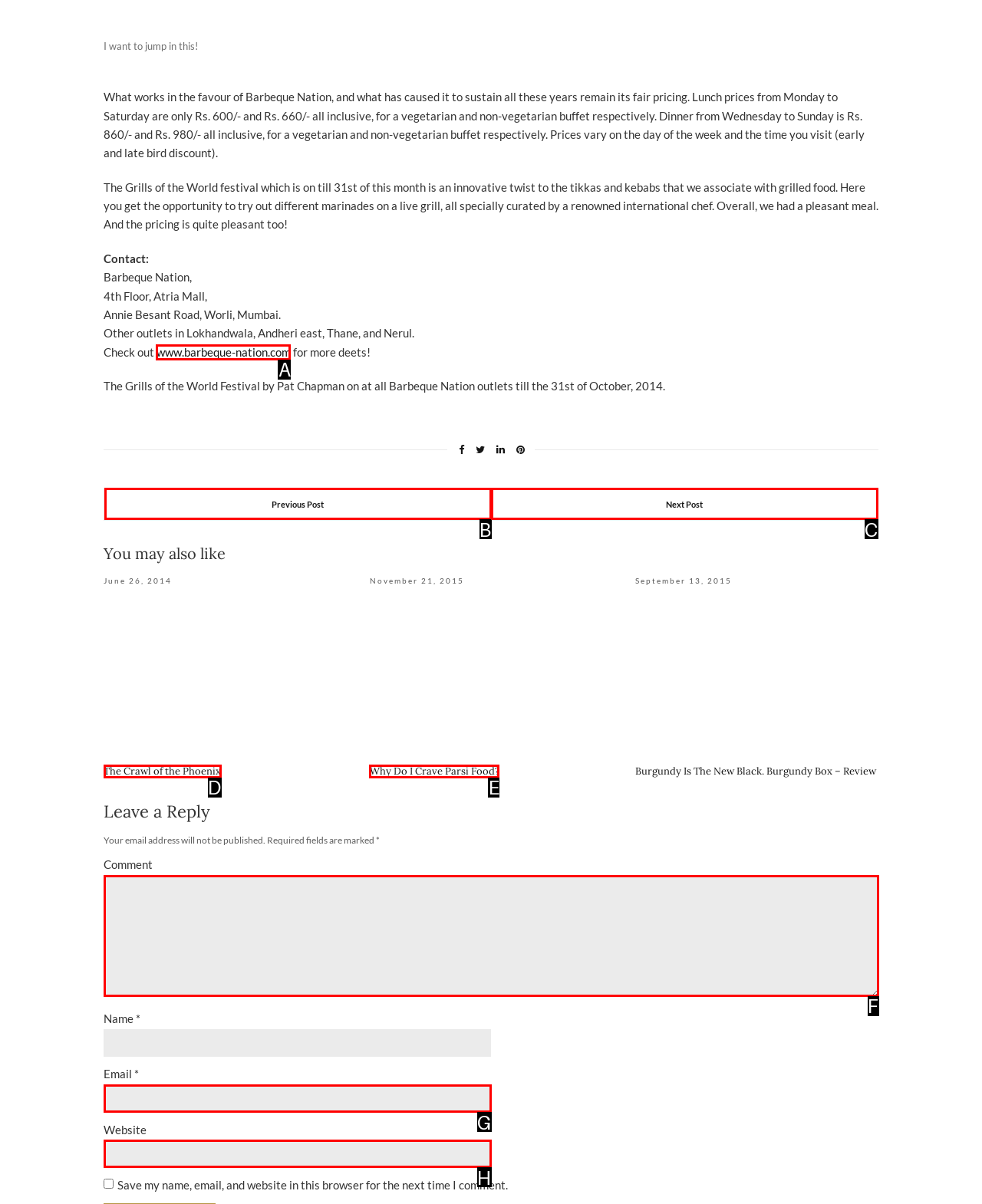From the given options, choose the one to complete the task: Click on the link to visit Barbeque Nation's website
Indicate the letter of the correct option.

A